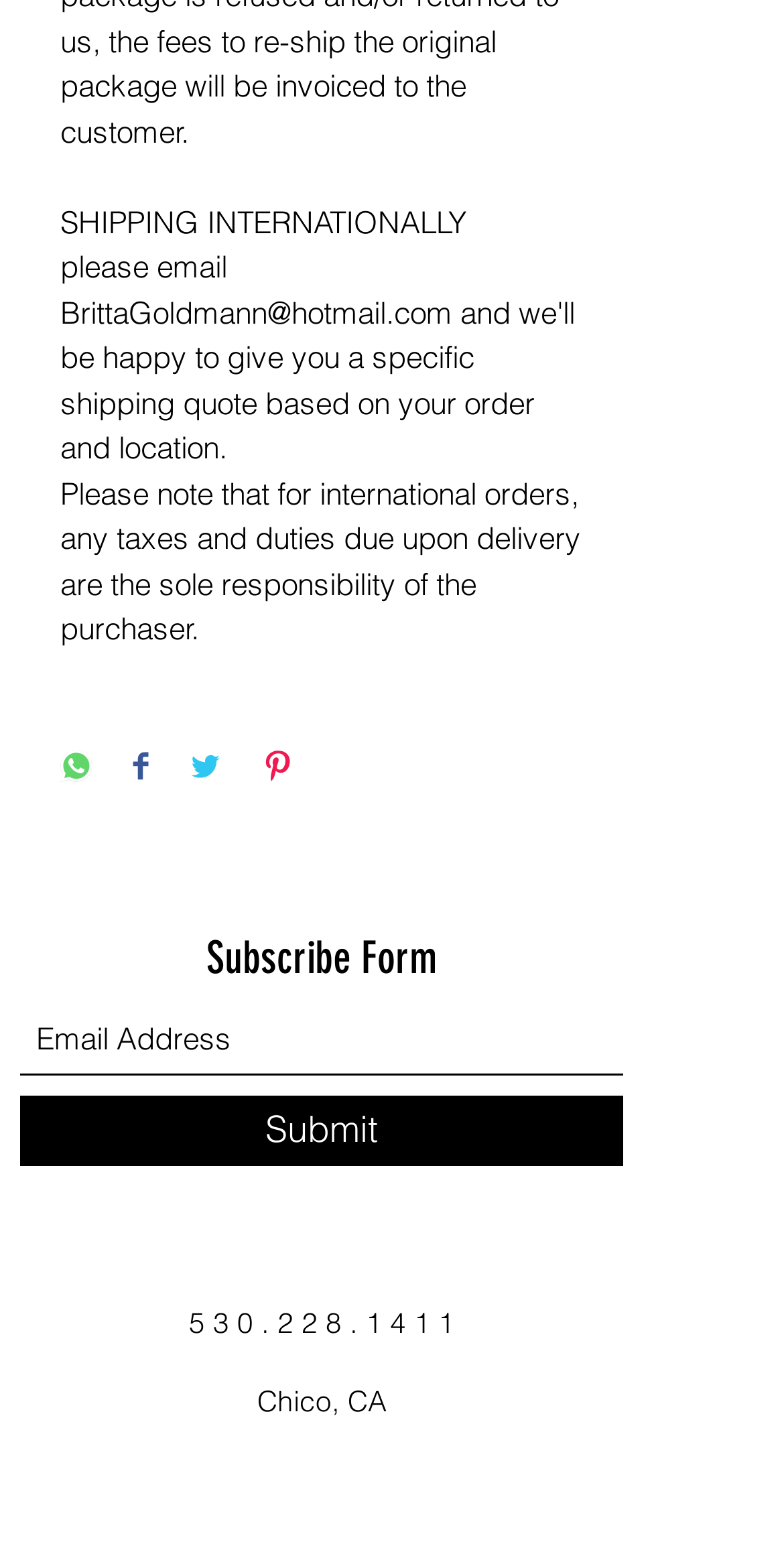What is the purpose of the subscribe form?
Respond with a short answer, either a single word or a phrase, based on the image.

To receive updates